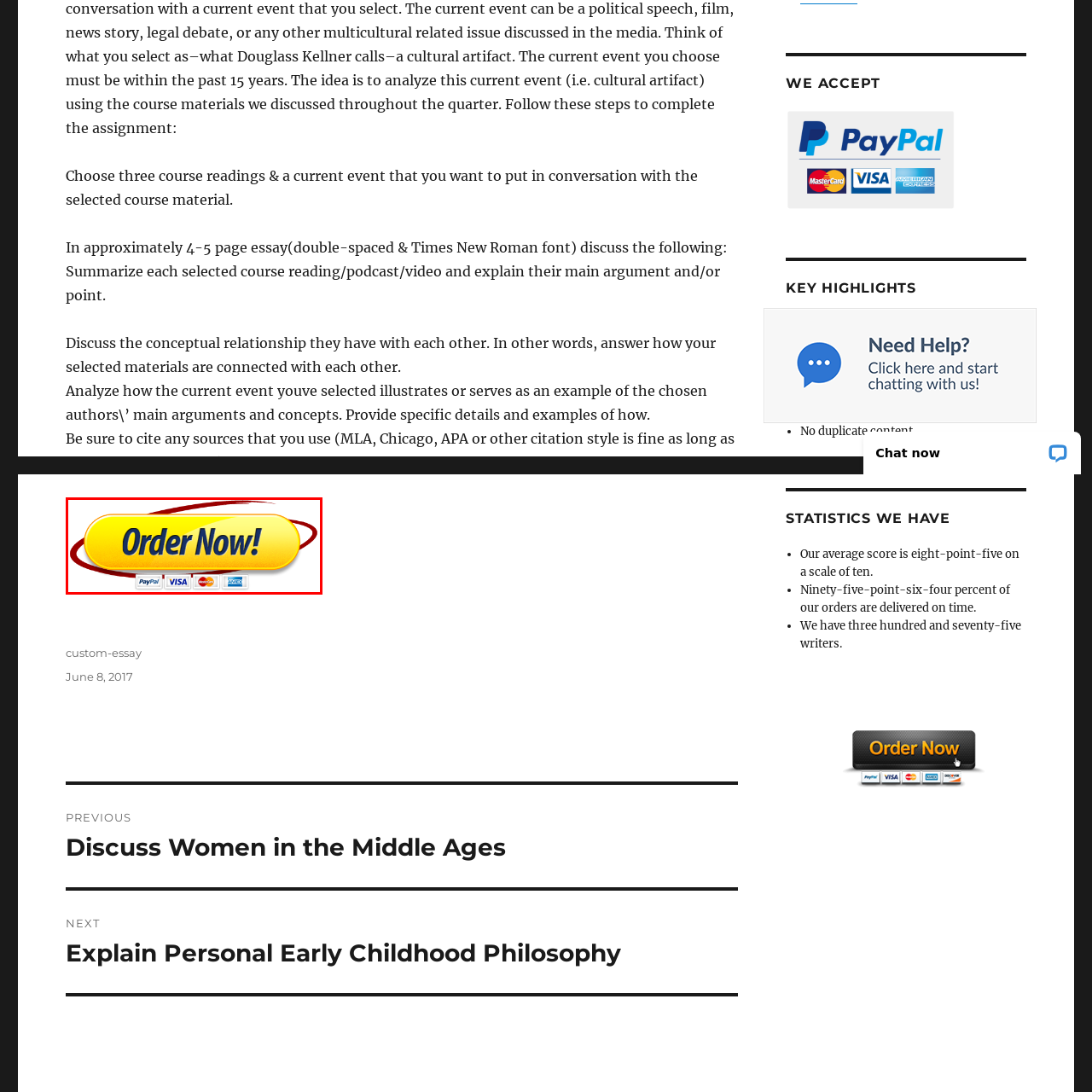How many payment options are represented?
Examine the area marked by the red bounding box and respond with a one-word or short phrase answer.

4